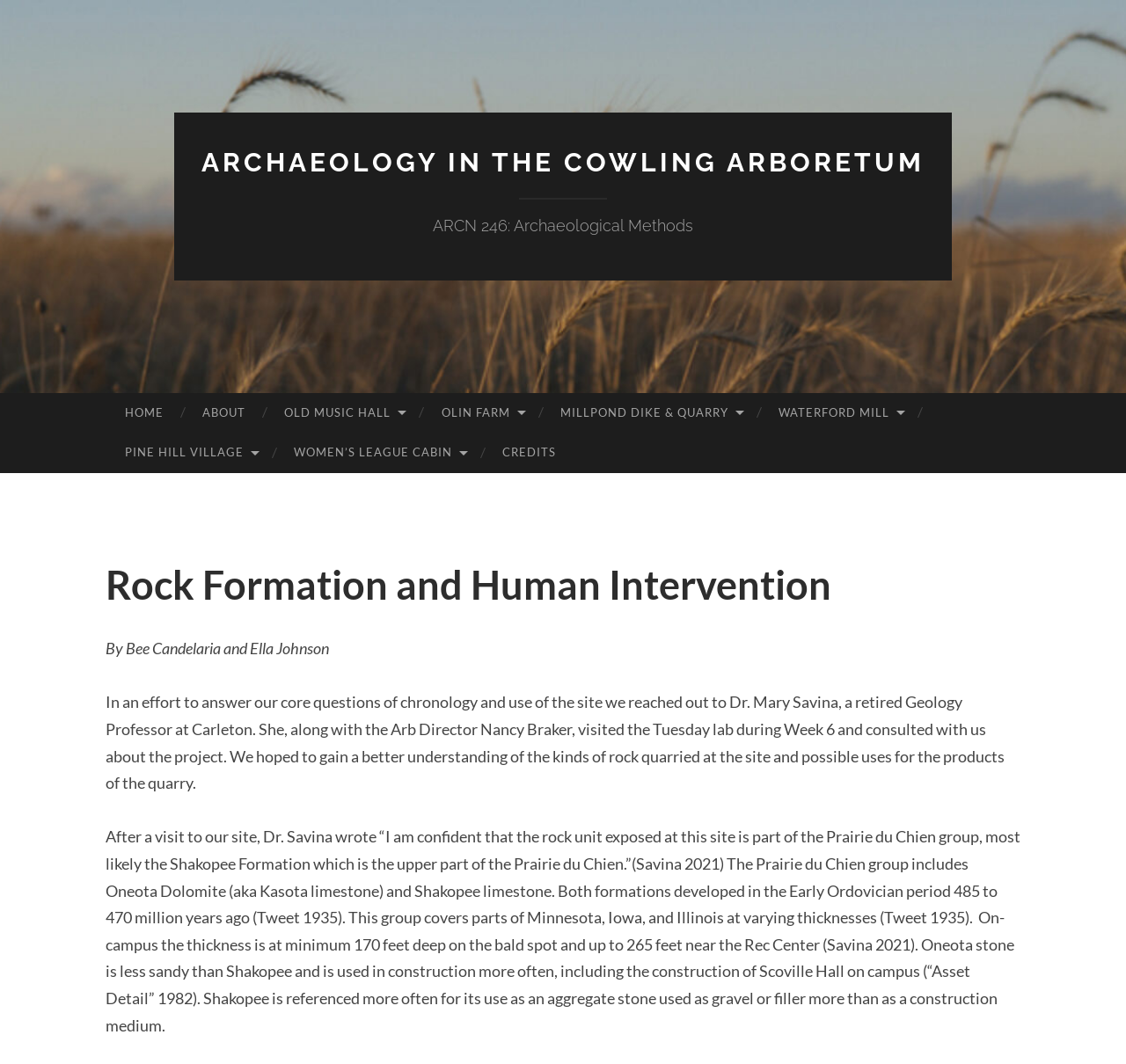Determine the bounding box coordinates of the element's region needed to click to follow the instruction: "Click the 'ABOUT' link". Provide these coordinates as four float numbers between 0 and 1, formatted as [left, top, right, bottom].

[0.163, 0.369, 0.235, 0.407]